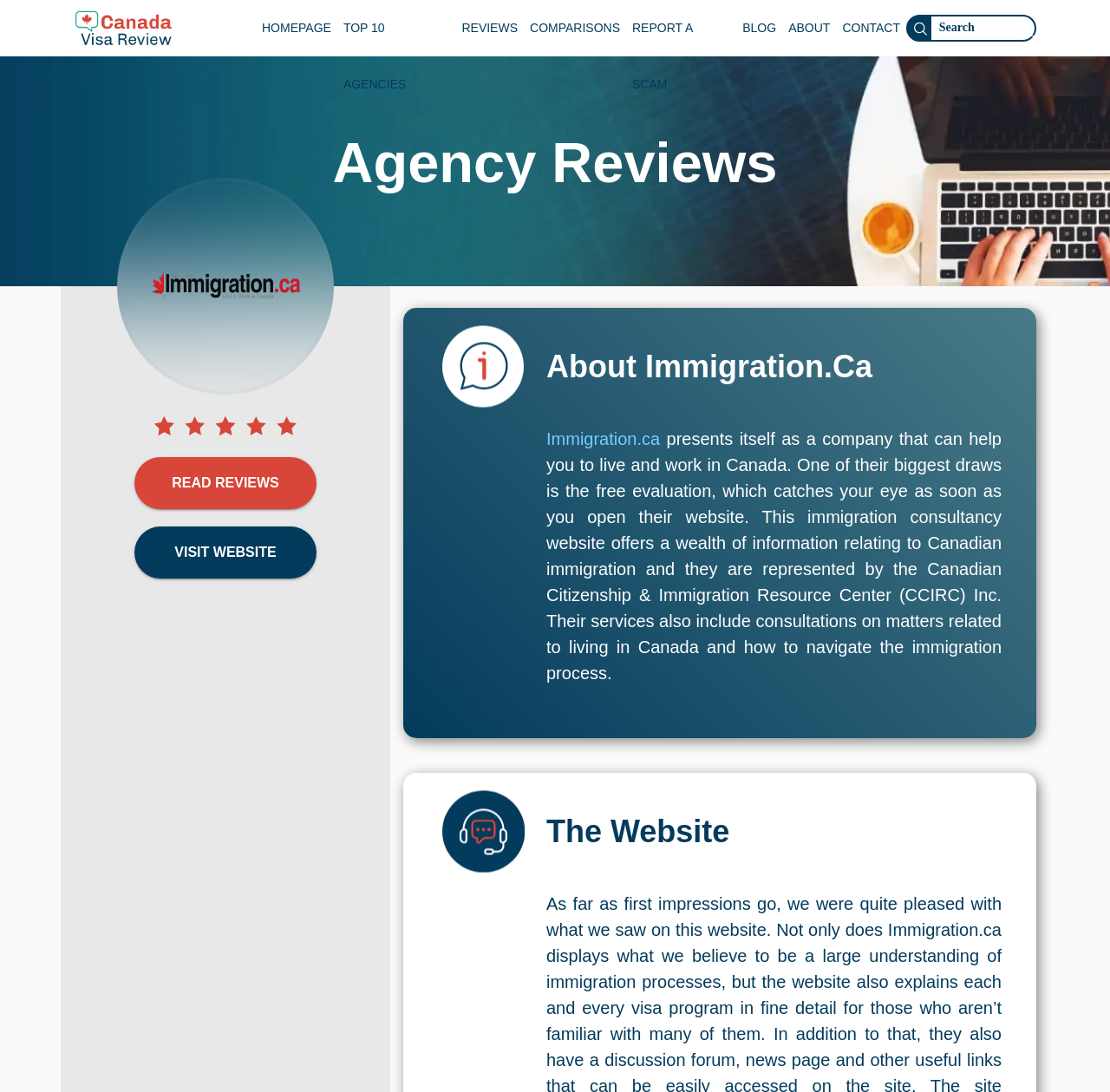Please identify the bounding box coordinates of the clickable element to fulfill the following instruction: "Search for something". The coordinates should be four float numbers between 0 and 1, i.e., [left, top, right, bottom].

None